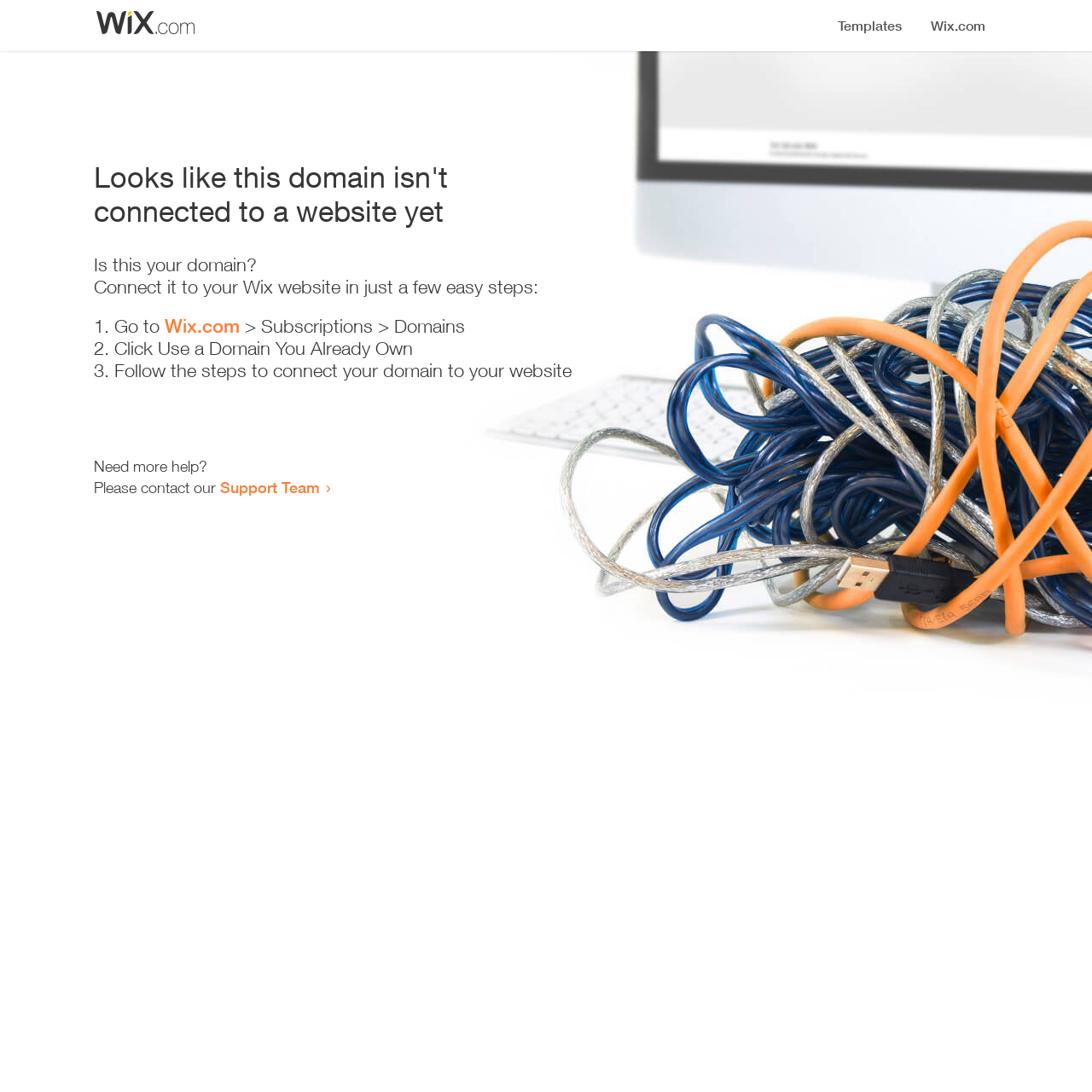What do I need to do to connect my domain?
Observe the image and answer the question with a one-word or short phrase response.

Follow the steps